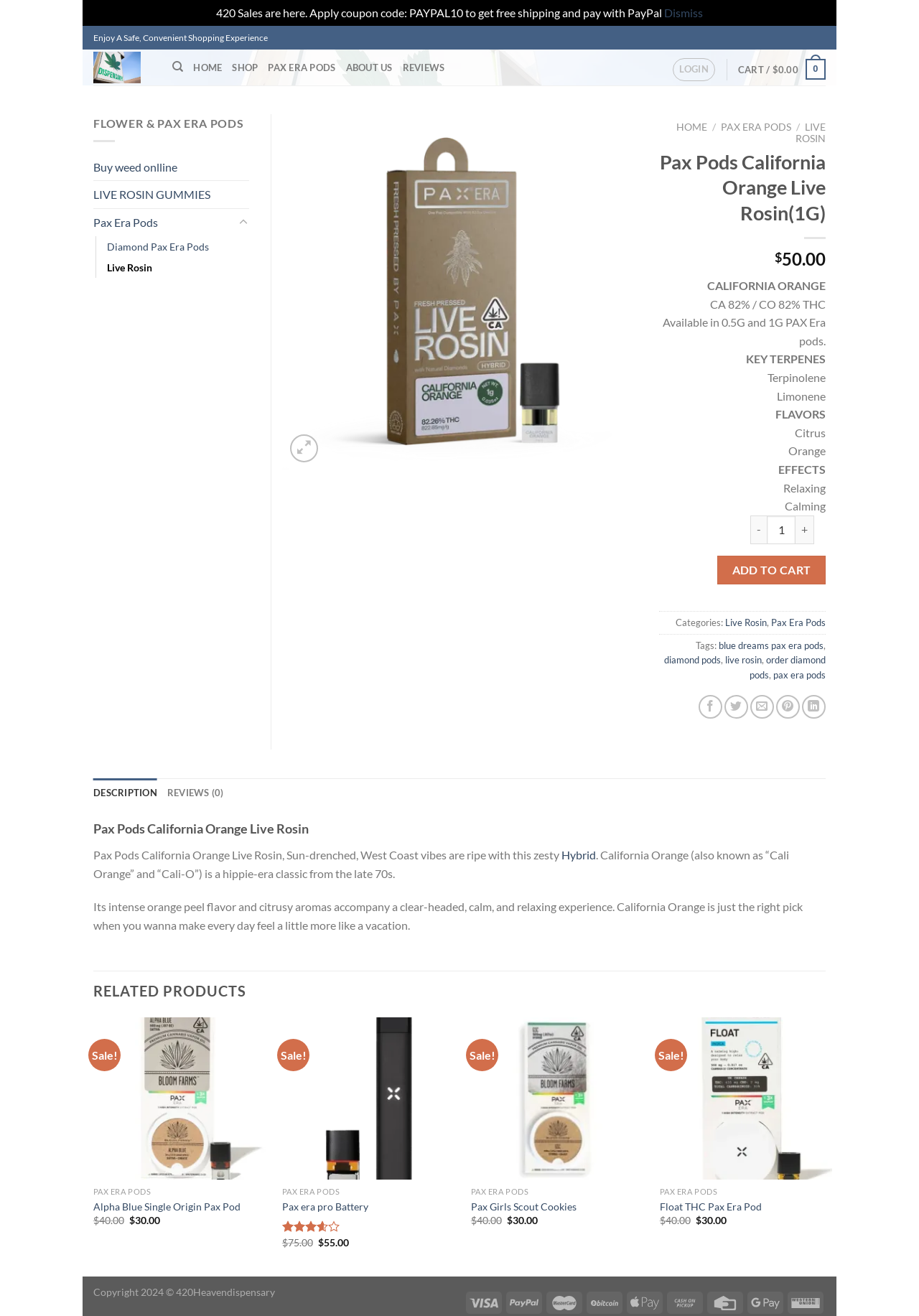Given the webpage screenshot, identify the bounding box of the UI element that matches this description: "Pax Era Pods".

[0.839, 0.469, 0.898, 0.477]